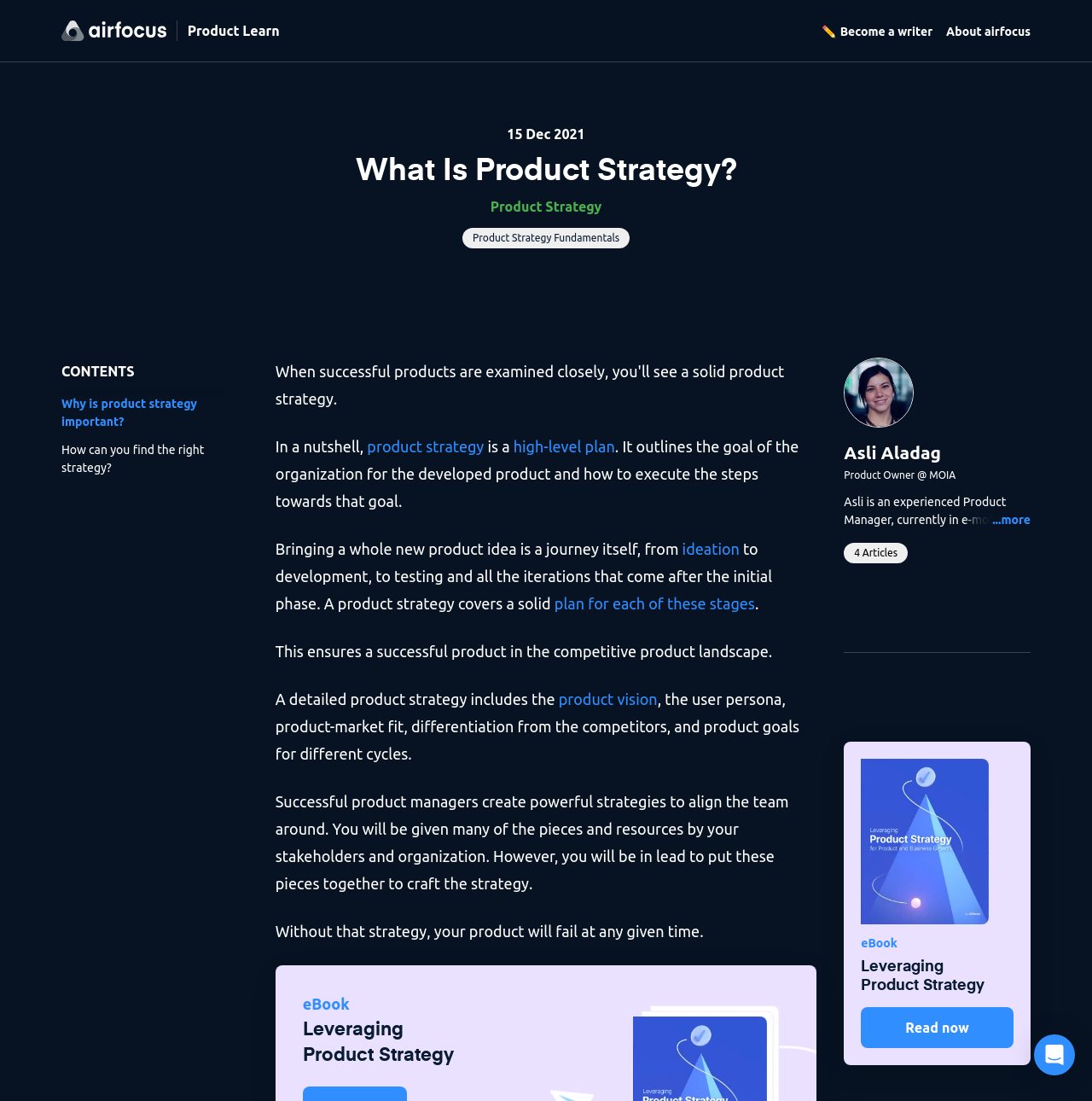For the element described, predict the bounding box coordinates as (top-left x, top-left y, bottom-right x, bottom-right y). All values should be between 0 and 1. Element description: parent_node: Product Learn aria-label="Home"

[0.056, 0.019, 0.161, 0.037]